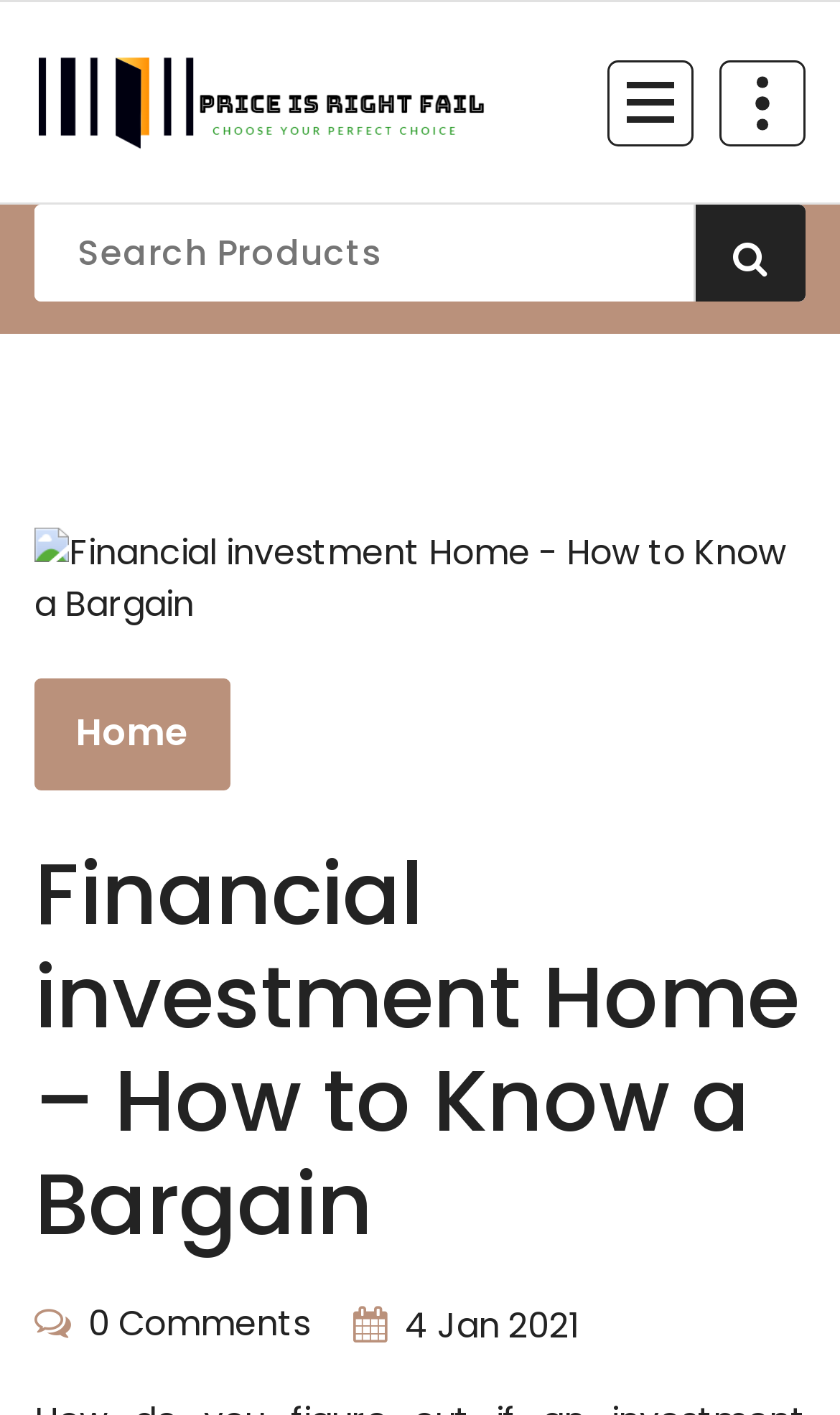Identify the bounding box coordinates for the UI element described as follows: "Swanwick". Ensure the coordinates are four float numbers between 0 and 1, formatted as [left, top, right, bottom].

None